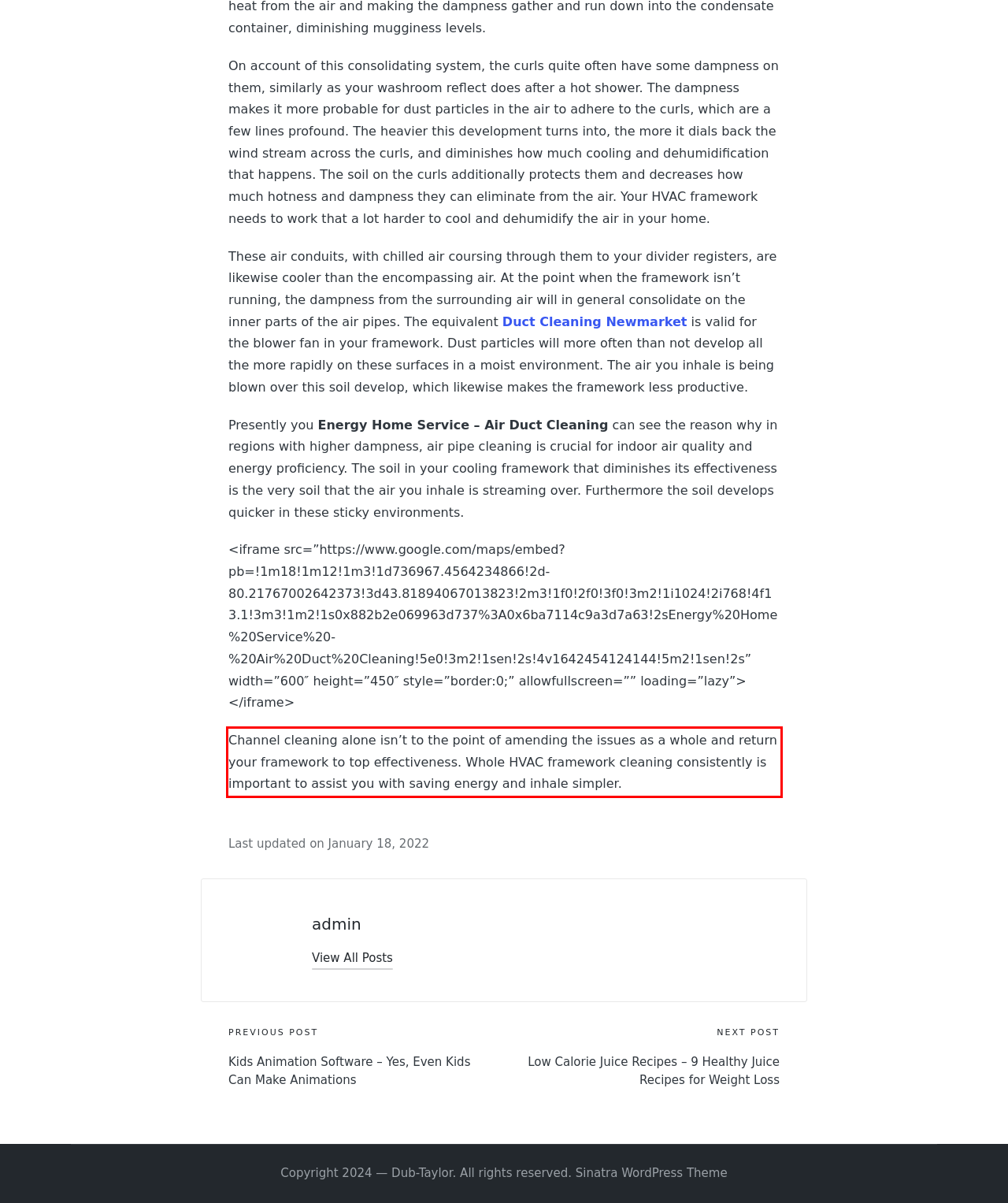You are provided with a screenshot of a webpage that includes a red bounding box. Extract and generate the text content found within the red bounding box.

Channel cleaning alone isn’t to the point of amending the issues as a whole and return your framework to top effectiveness. Whole HVAC framework cleaning consistently is important to assist you with saving energy and inhale simpler.